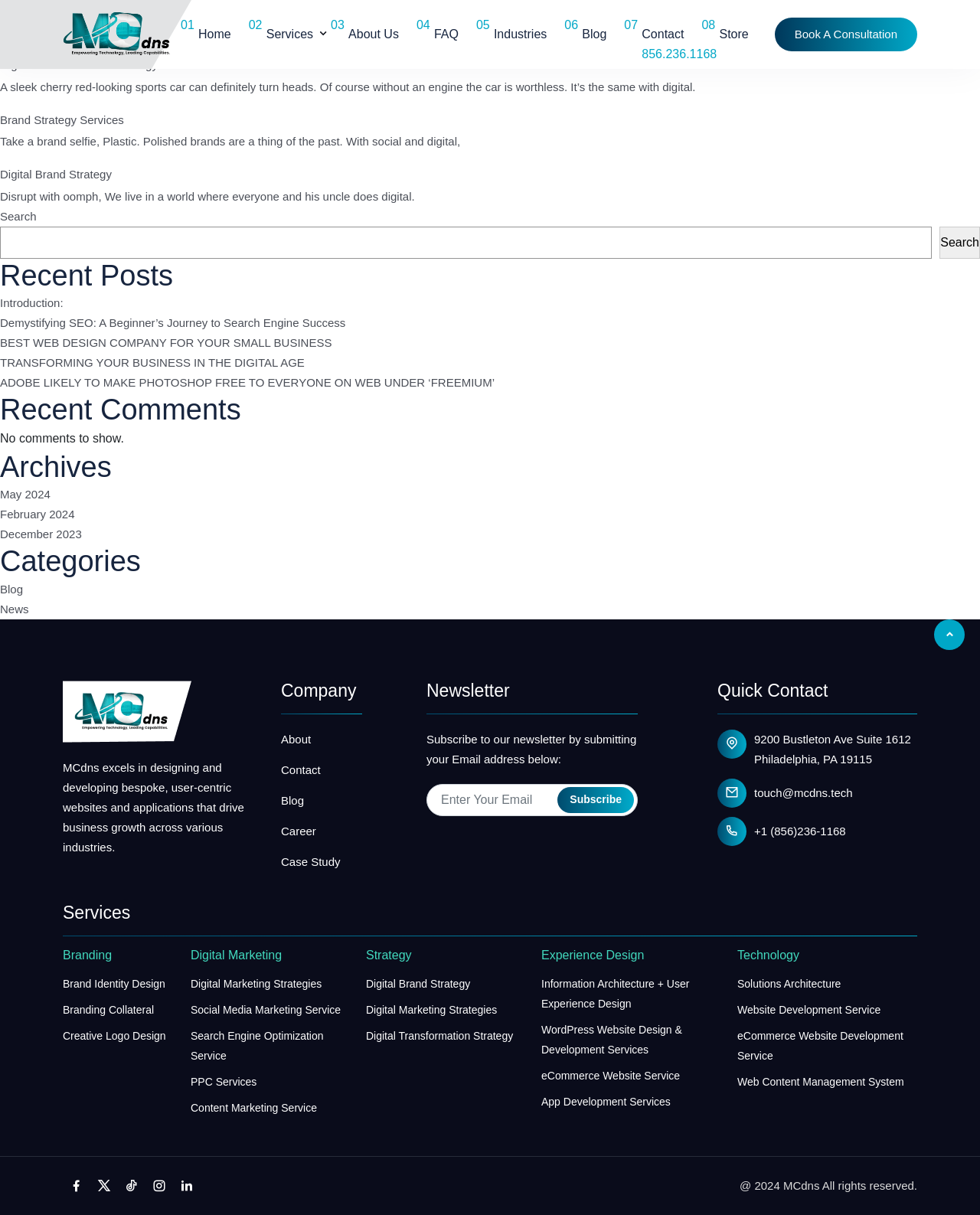Find the bounding box coordinates for the area that must be clicked to perform this action: "Subscribe to the newsletter".

[0.569, 0.648, 0.647, 0.669]